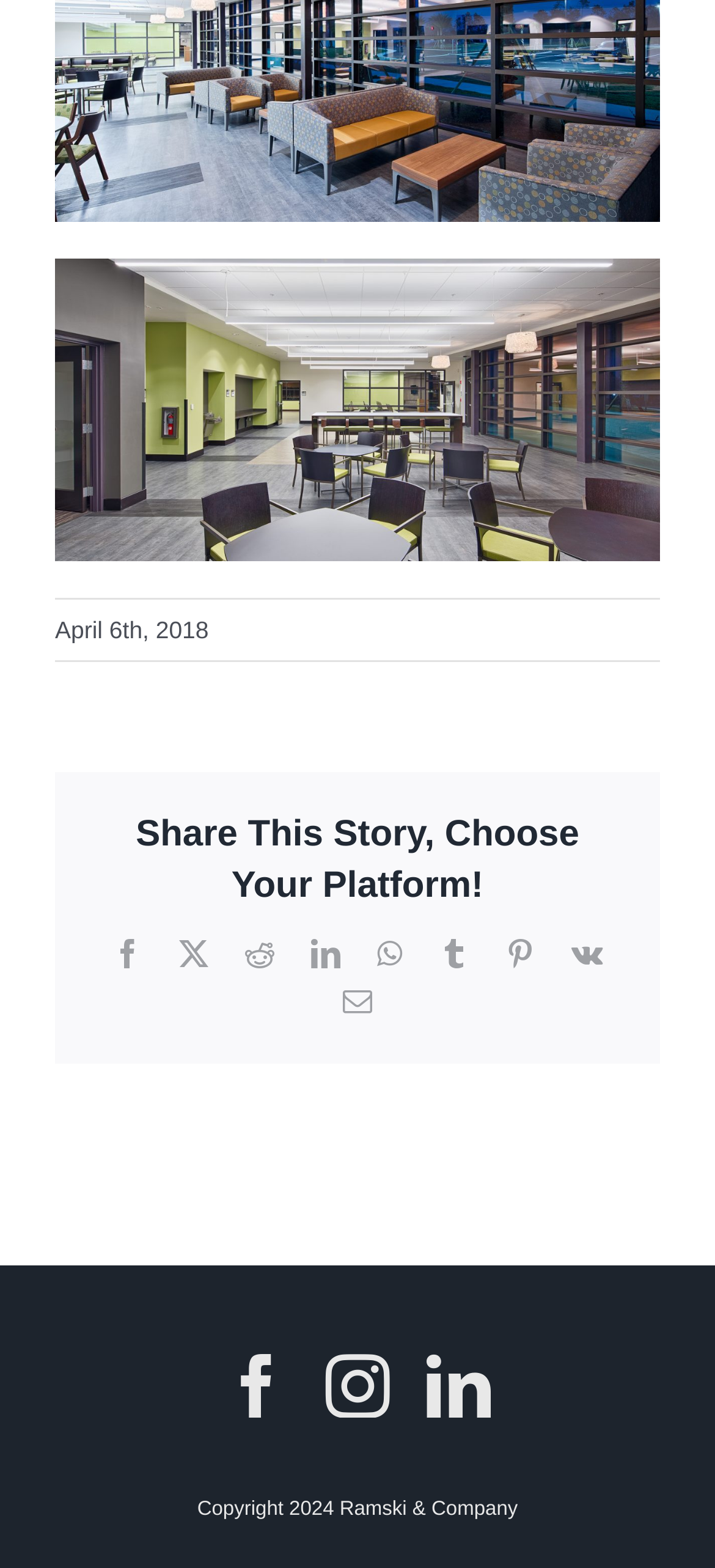Find the bounding box coordinates for the HTML element described as: "Main Menu". The coordinates should consist of four float values between 0 and 1, i.e., [left, top, right, bottom].

None